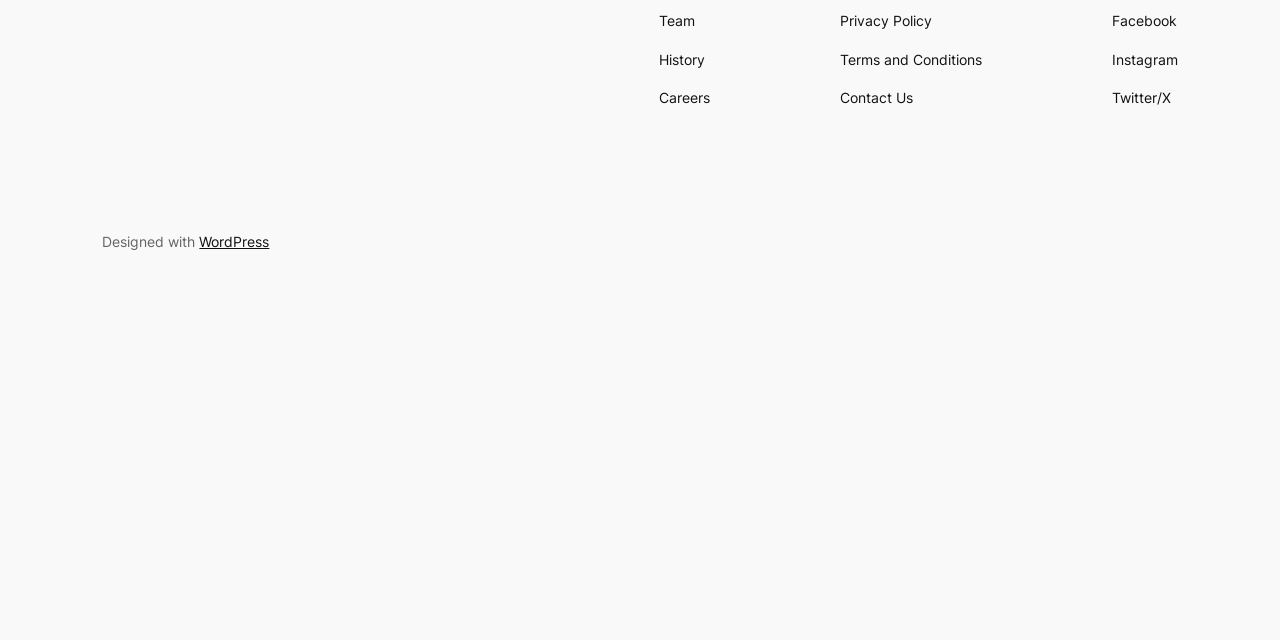Locate the bounding box coordinates for the element described below: "Team". The coordinates must be four float values between 0 and 1, formatted as [left, top, right, bottom].

[0.515, 0.016, 0.543, 0.051]